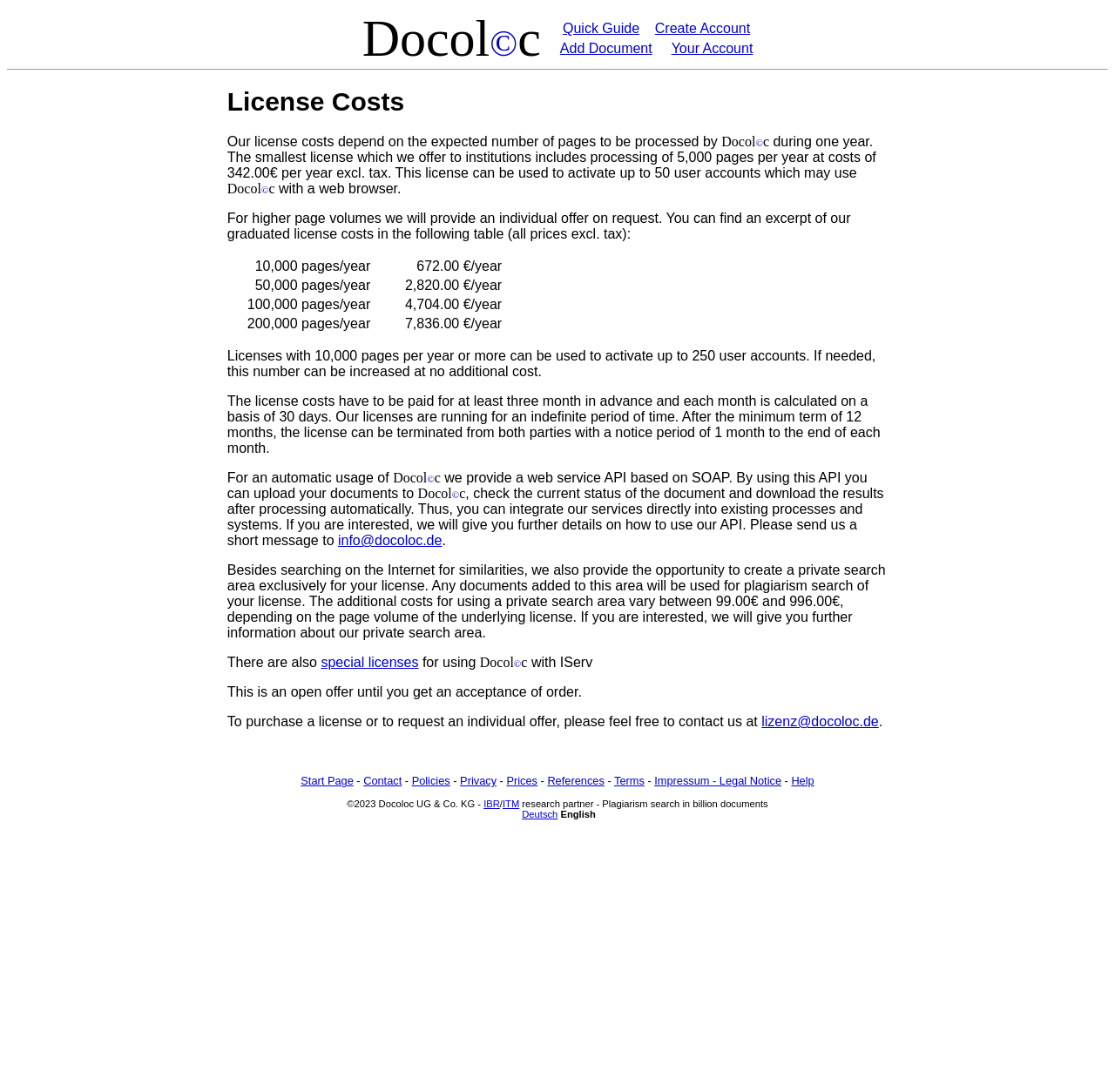Find the bounding box coordinates for the element described here: "Hatomugi Skin Conditioner Review".

None